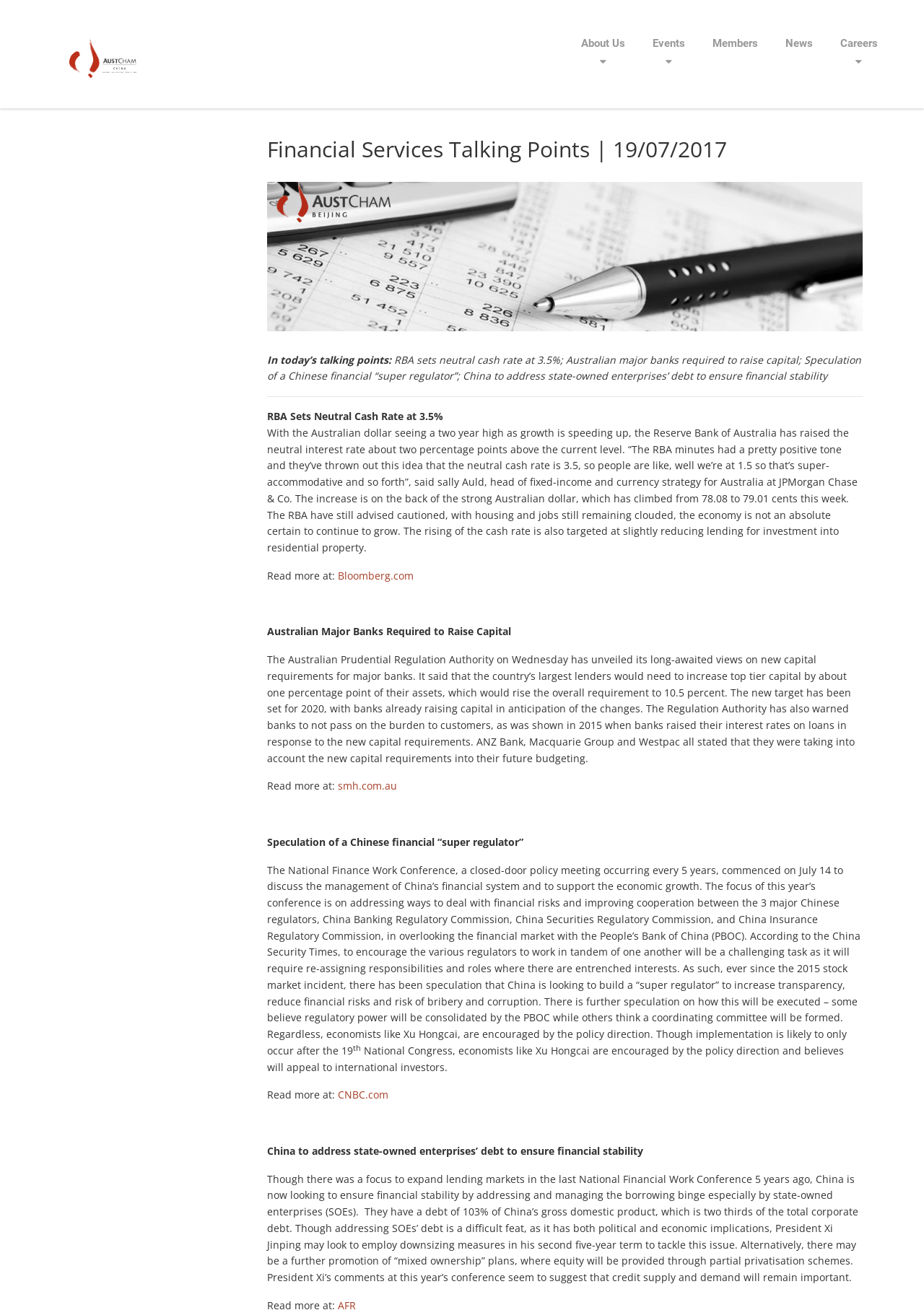What is the focus of the National Finance Work Conference?
Based on the image, answer the question with as much detail as possible.

I read the text under the 'Speculation of a Chinese financial “super regulator”' section, which mentions that the National Finance Work Conference is focused on addressing ways to deal with financial risks and improving cooperation between regulators.